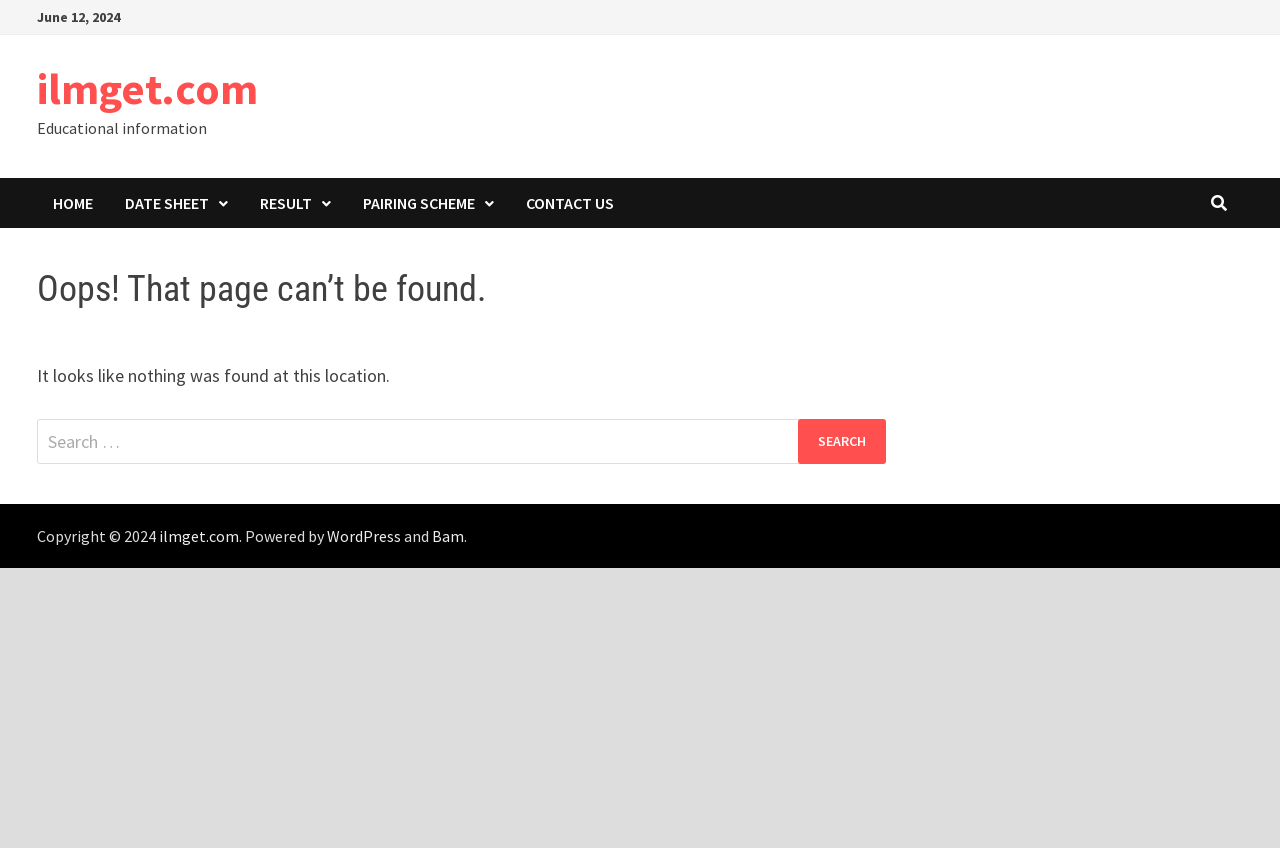Identify the bounding box coordinates for the region of the element that should be clicked to carry out the instruction: "Go to home page". The bounding box coordinates should be four float numbers between 0 and 1, i.e., [left, top, right, bottom].

[0.029, 0.21, 0.085, 0.269]